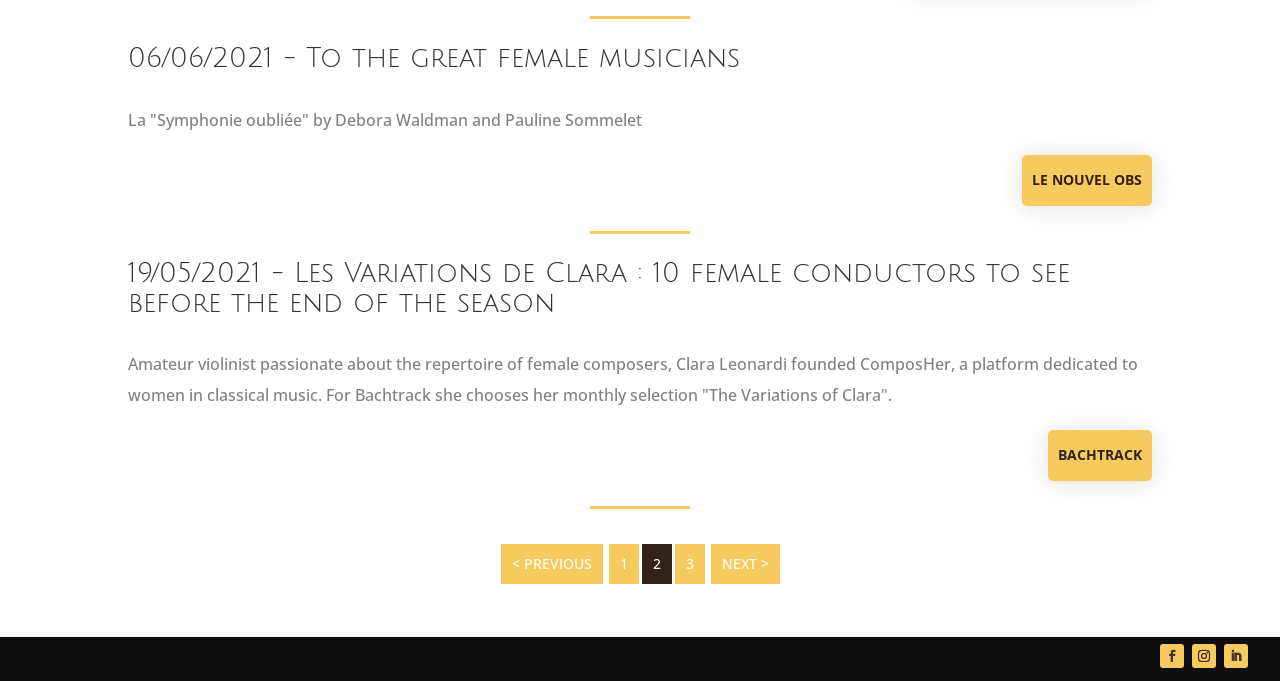Please find the bounding box coordinates of the element that needs to be clicked to perform the following instruction: "Click on the link to LE NOUVEL OBS". The bounding box coordinates should be four float numbers between 0 and 1, represented as [left, top, right, bottom].

[0.798, 0.228, 0.9, 0.302]